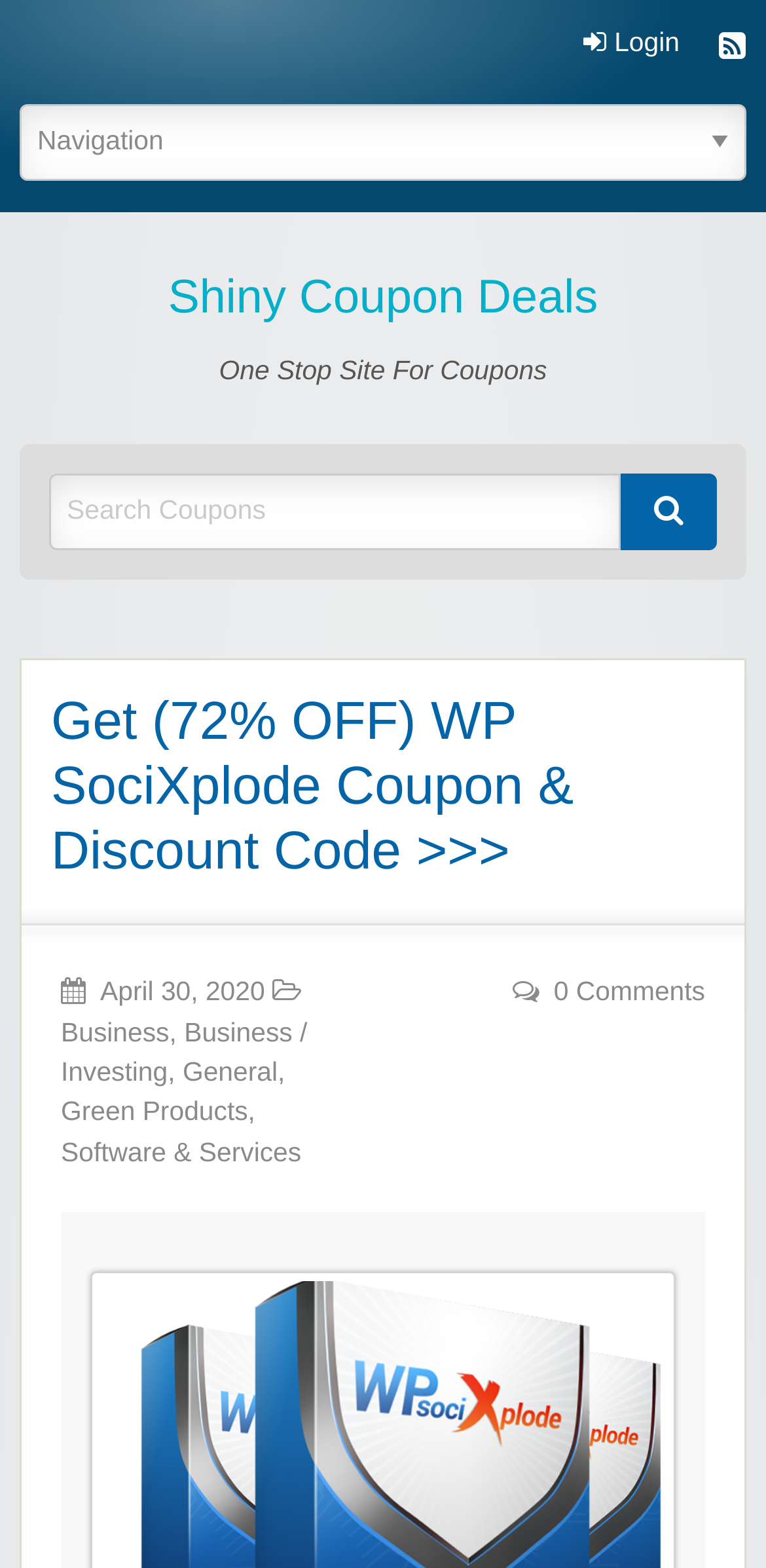Determine the bounding box coordinates of the element's region needed to click to follow the instruction: "Search for coupons". Provide these coordinates as four float numbers between 0 and 1, formatted as [left, top, right, bottom].

[0.064, 0.302, 0.936, 0.35]